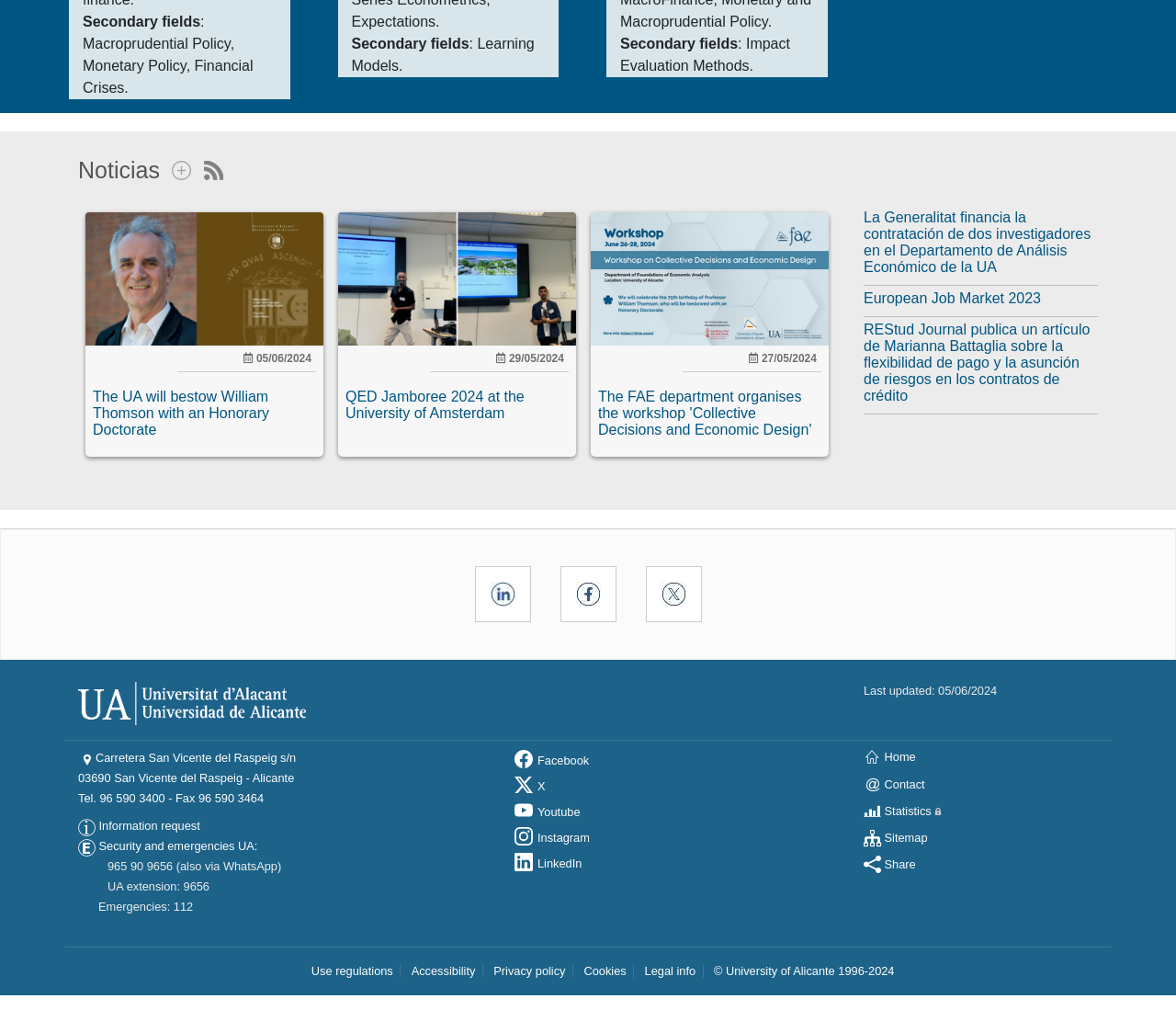Based on the visual content of the image, answer the question thoroughly: What is the purpose of the 'Enlaces destacados' section?

The 'Enlaces destacados' section appears to be a collection of highlighted links, which are likely important or frequently visited links on the university's website.